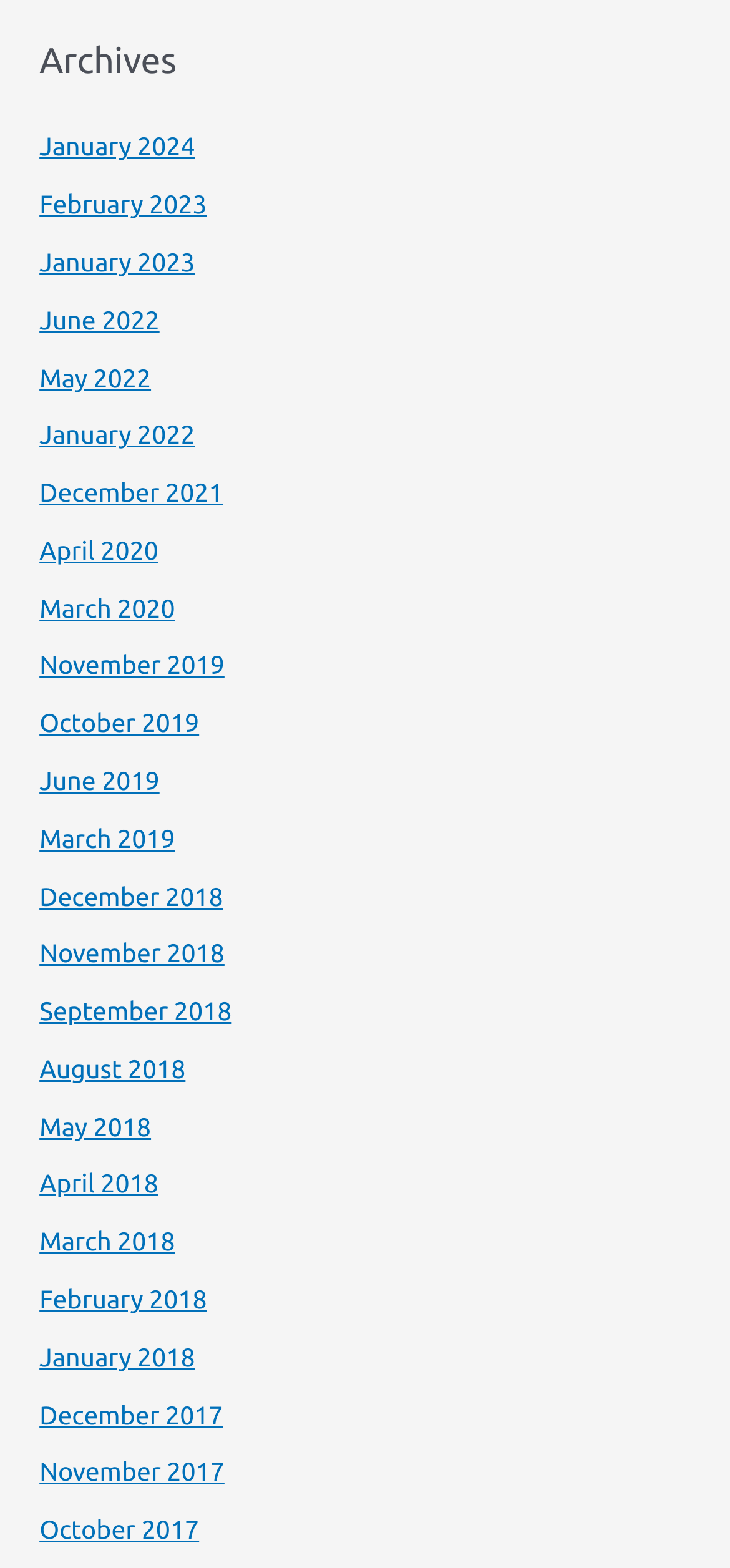Answer the question with a brief word or phrase:
Are there any archives for 2019?

Yes